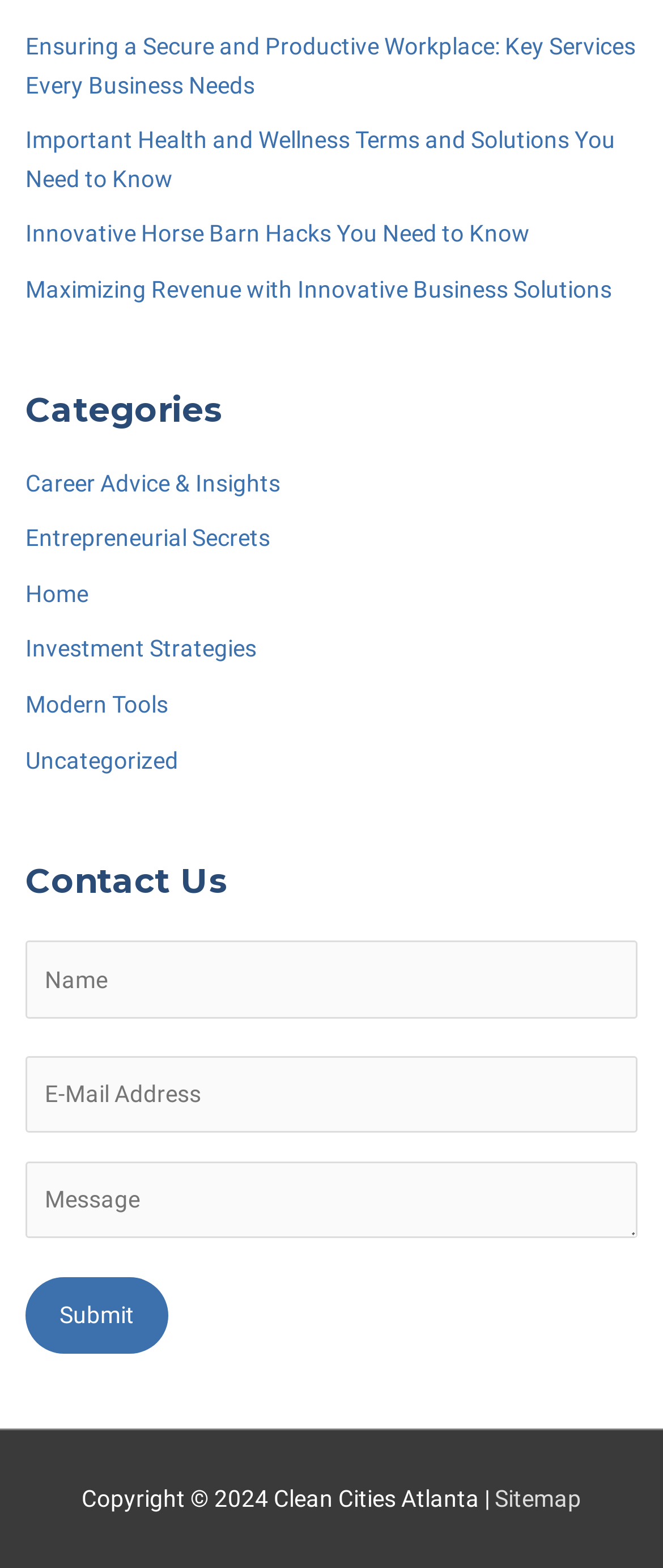Show me the bounding box coordinates of the clickable region to achieve the task as per the instruction: "Click on the 'Submit' button".

[0.038, 0.814, 0.254, 0.863]